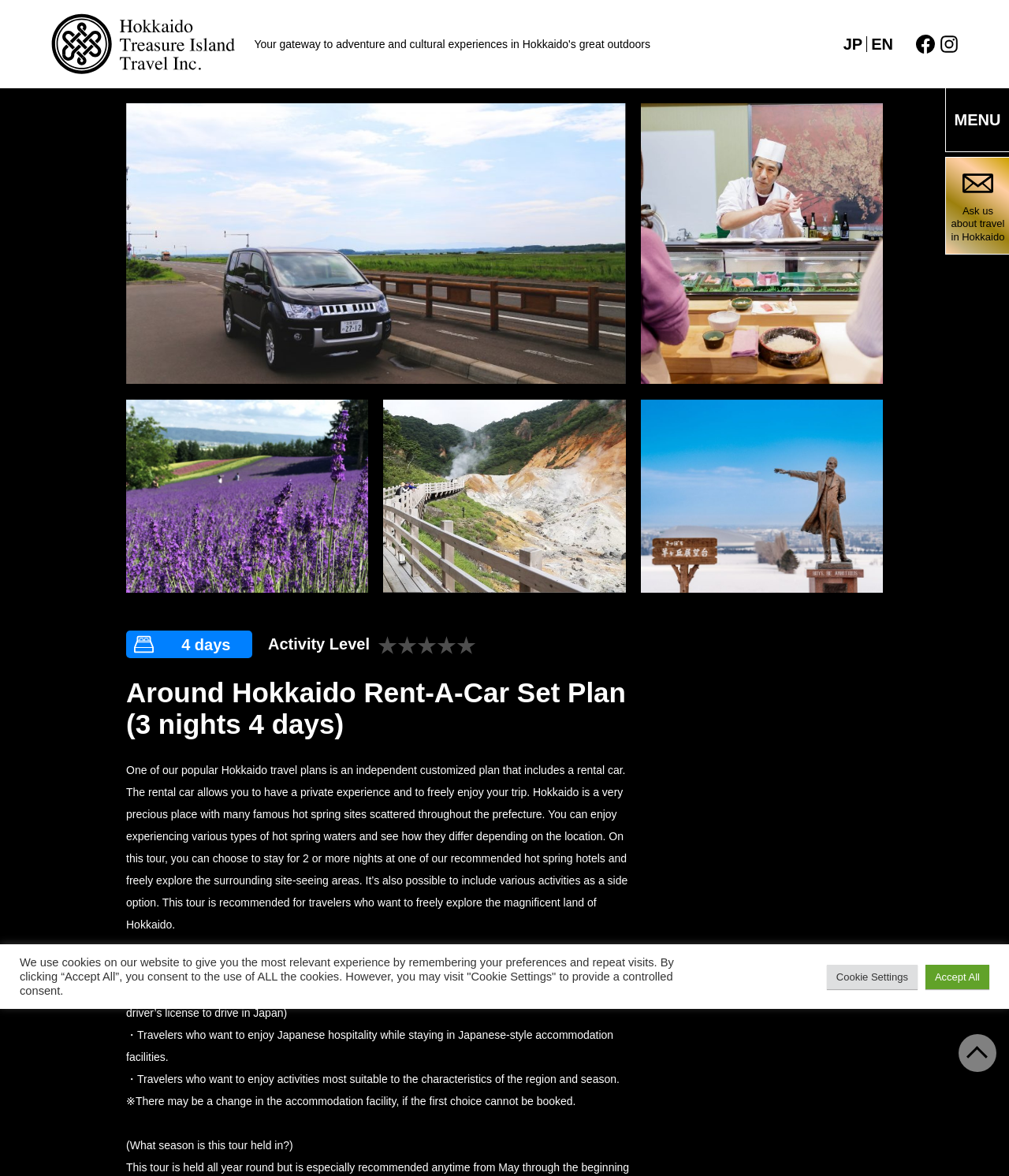Please identify the bounding box coordinates of the element I need to click to follow this instruction: "Go to the top of the page".

[0.95, 0.879, 0.988, 0.912]